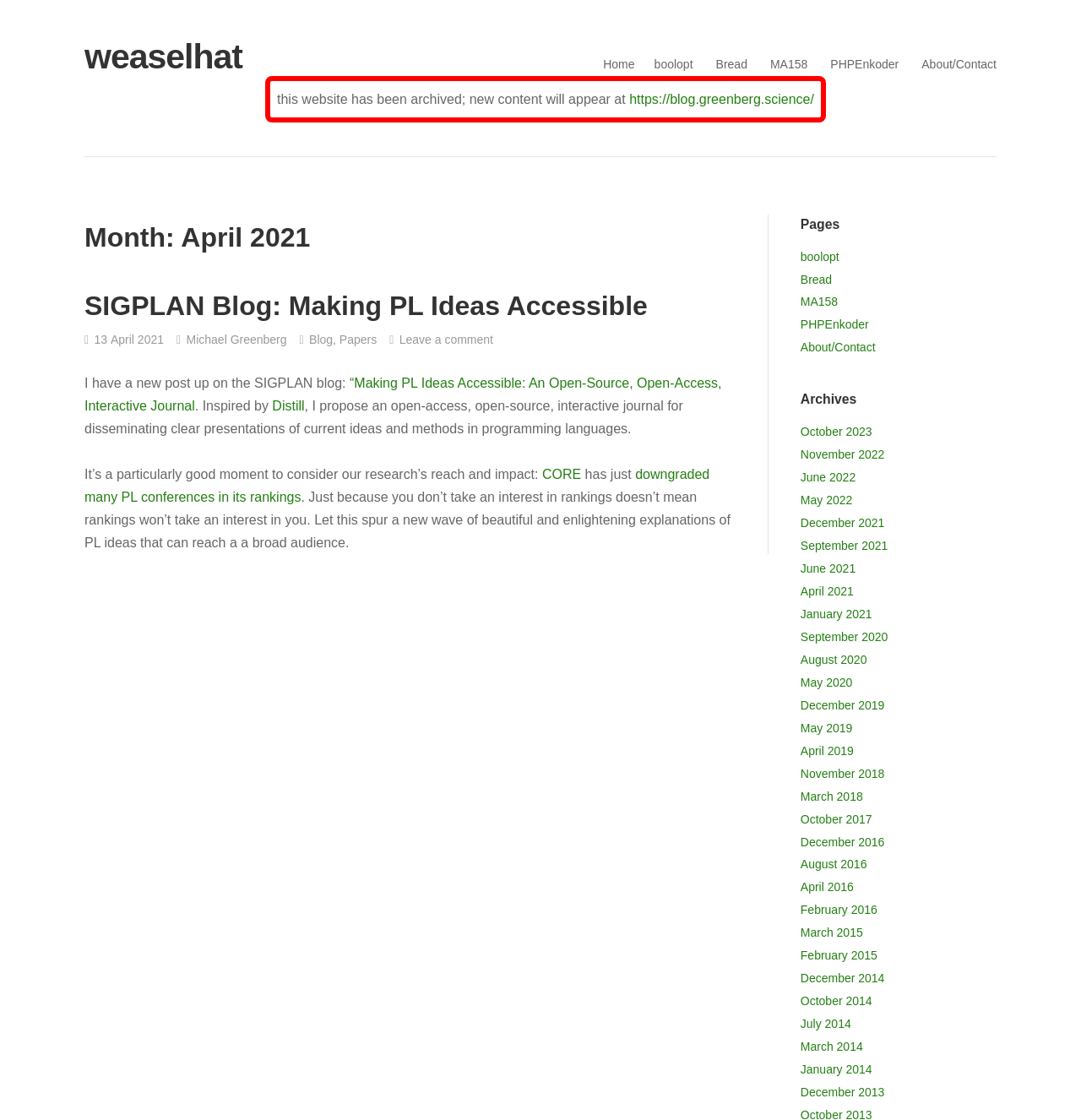Please determine the bounding box coordinates of the element to click on in order to accomplish the following task: "read the 'SIGPLAN Blog: Making PL Ideas Accessible' article". Ensure the coordinates are four float numbers ranging from 0 to 1, i.e., [left, top, right, bottom].

[0.078, 0.252, 0.681, 0.293]